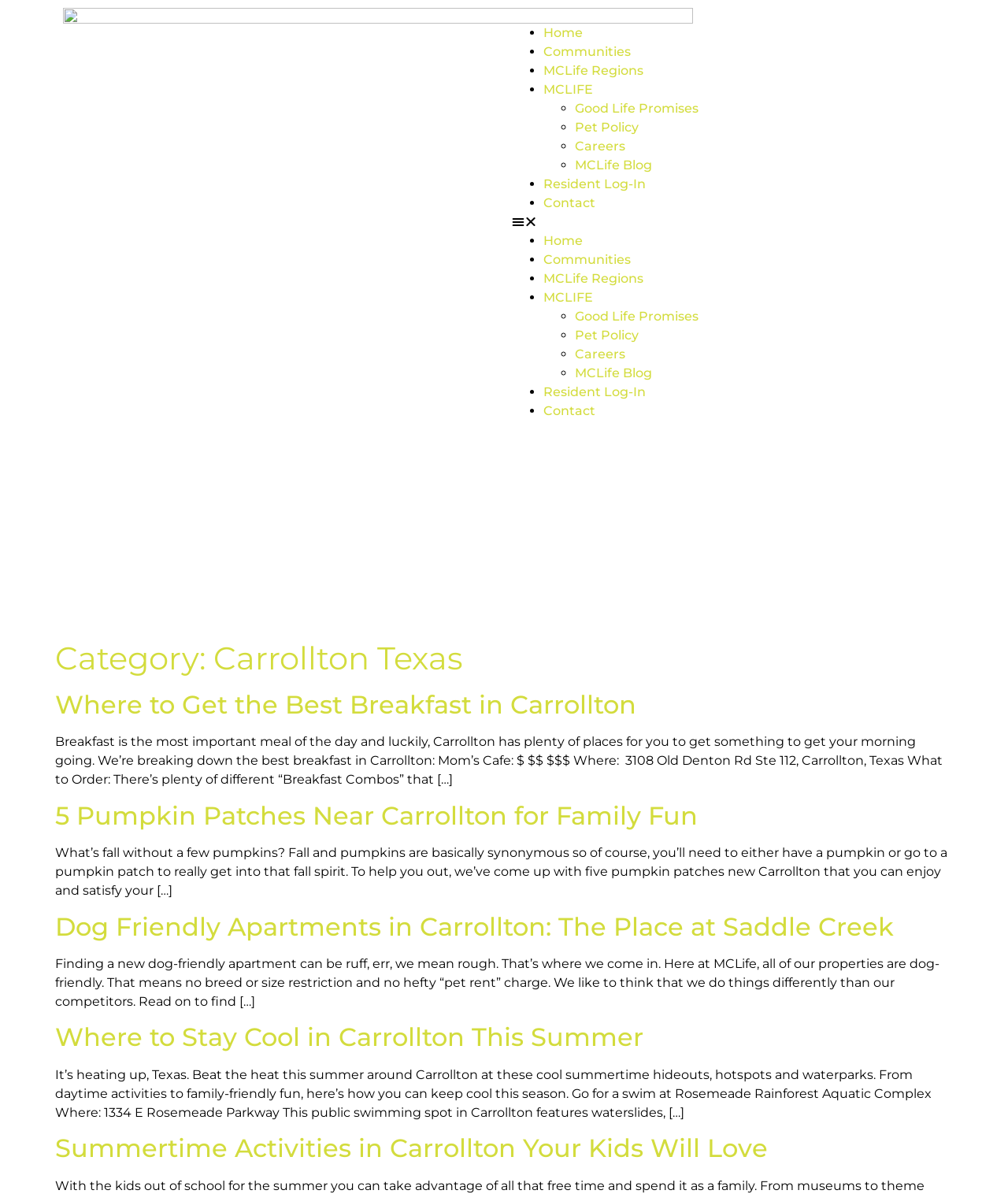Can you show the bounding box coordinates of the region to click on to complete the task described in the instruction: "go to Bob Parsons Twitter Account"?

None